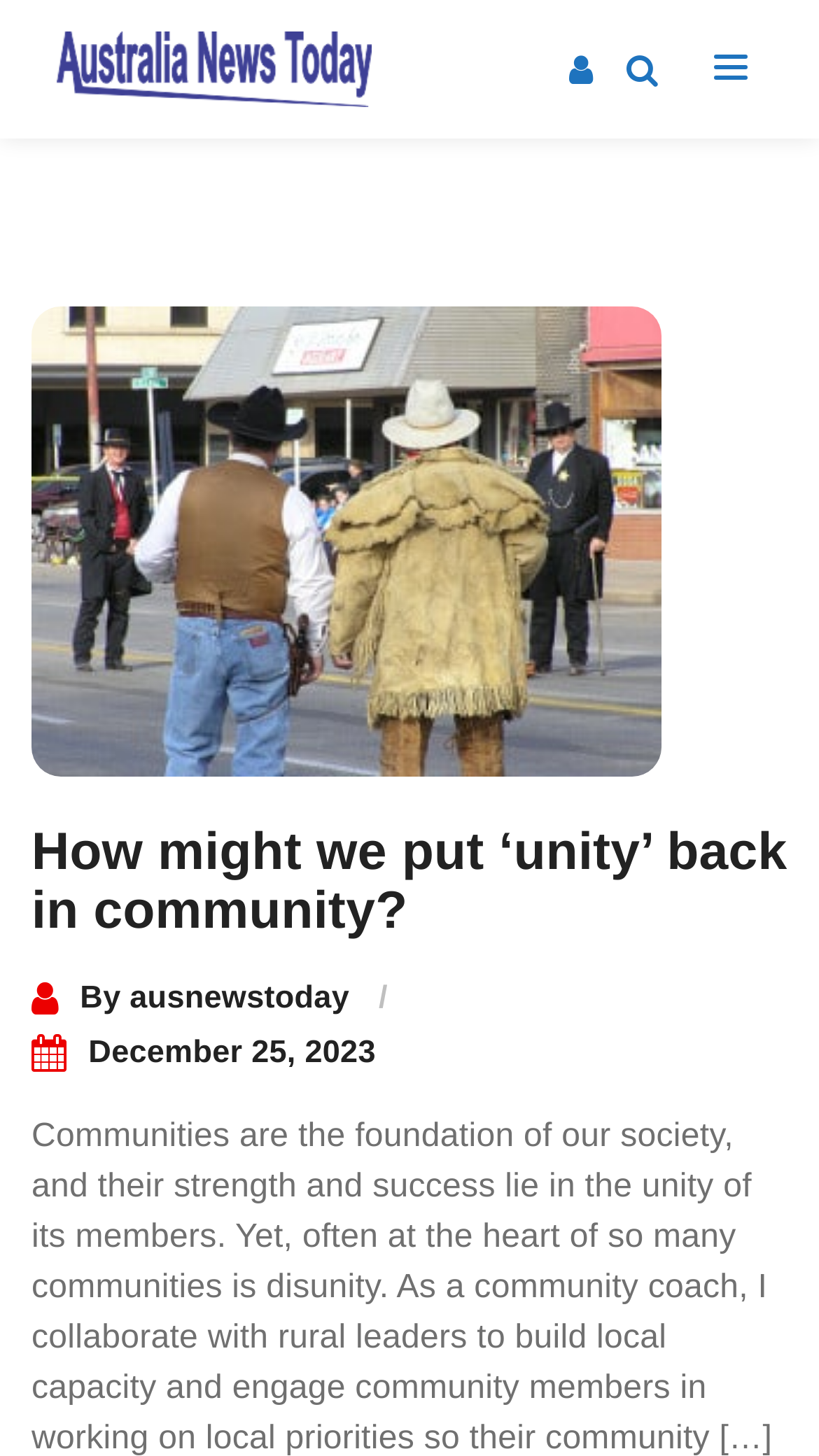Locate the UI element described by December 25, 2023 in the provided webpage screenshot. Return the bounding box coordinates in the format (top-left x, top-left y, bottom-right x, bottom-right y), ensuring all values are between 0 and 1.

[0.108, 0.711, 0.459, 0.735]